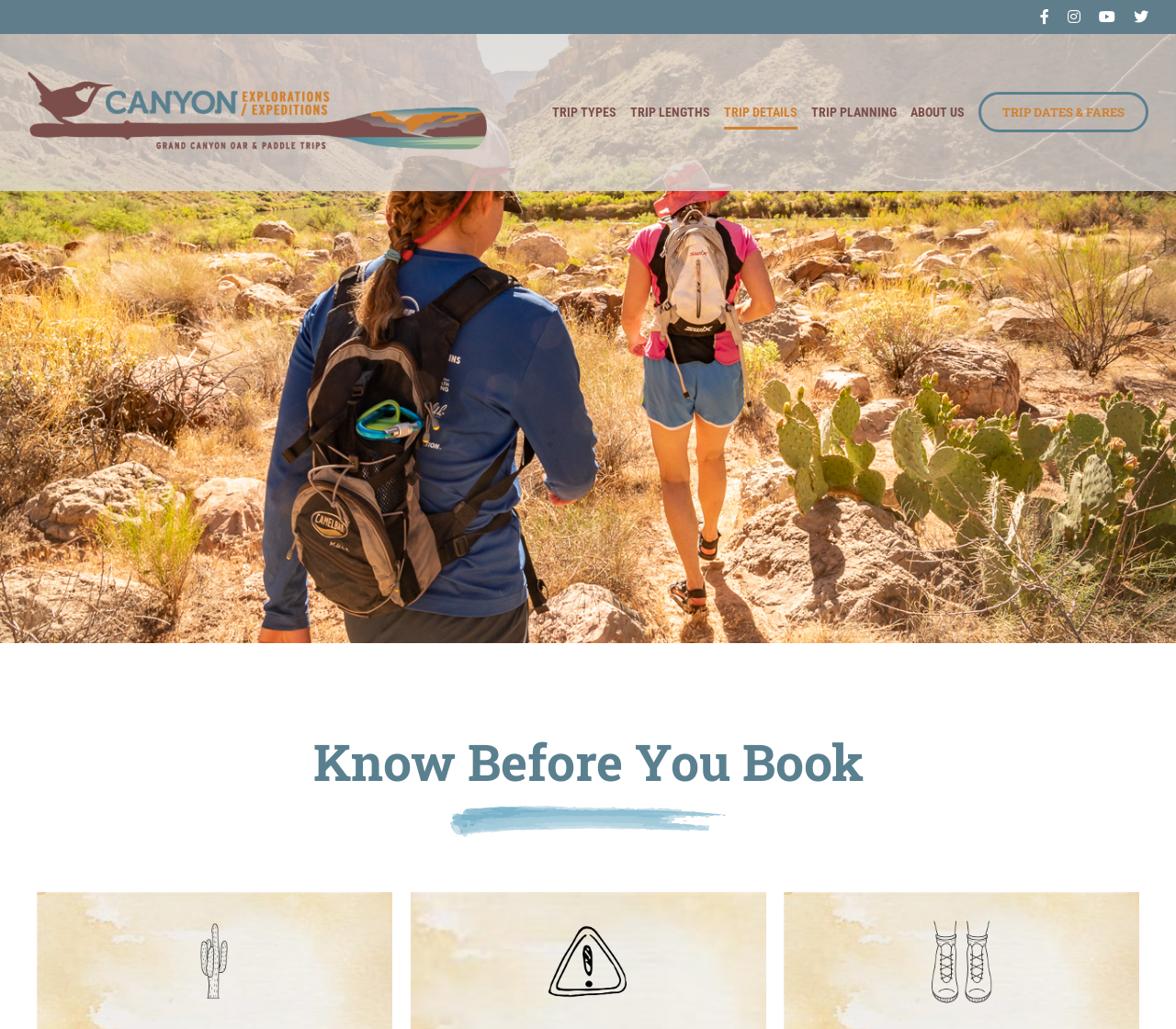Can you find and generate the webpage's heading?

Know Before You Book